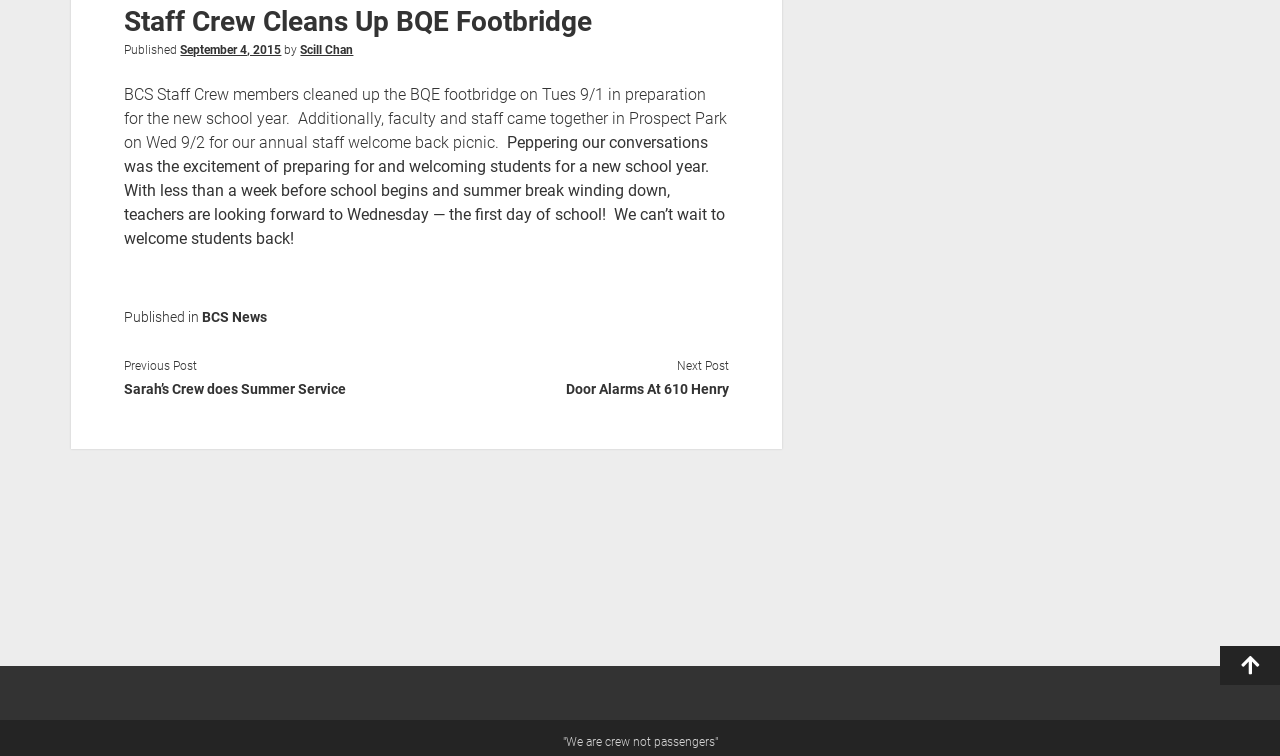Identify the bounding box of the UI element described as follows: "Scroll to the top". Provide the coordinates as four float numbers in the range of 0 to 1 [left, top, right, bottom].

[0.953, 0.854, 1.0, 0.906]